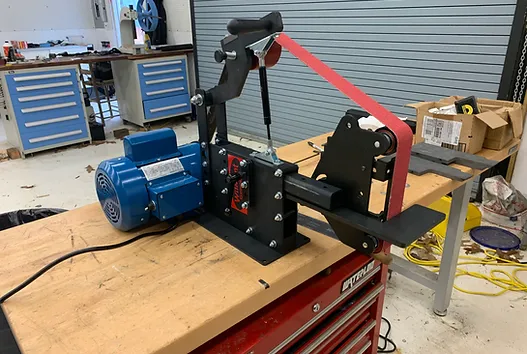What is the price of the belt grinder?
Using the information from the image, provide a comprehensive answer to the question.

The caption explicitly states that the belt grinder is available for purchase at $1,150, making it a key piece of information about the product.